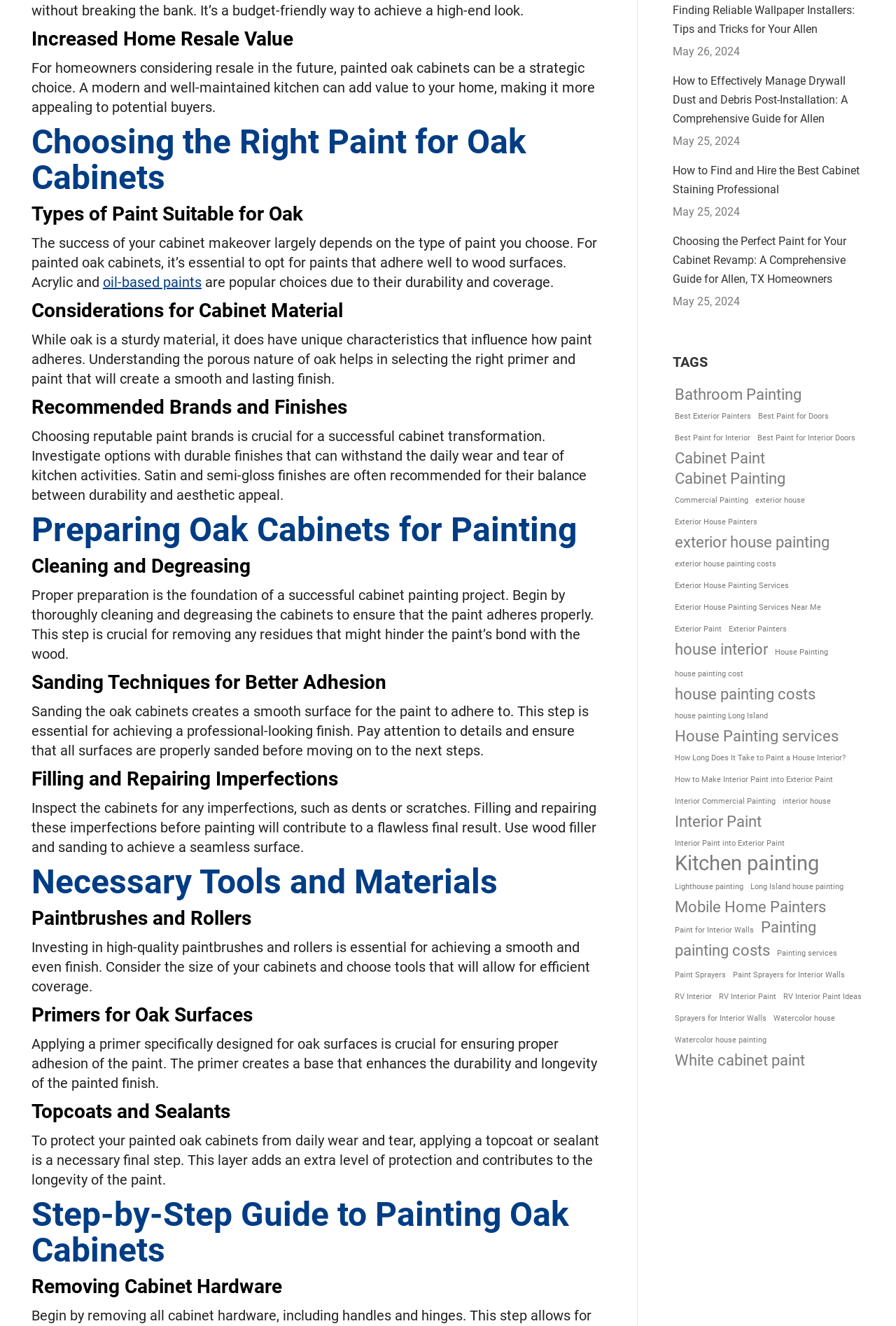Provide the bounding box coordinates of the HTML element this sentence describes: "Contacts". The bounding box coordinates consist of four float numbers between 0 and 1, i.e., [left, top, right, bottom].

None